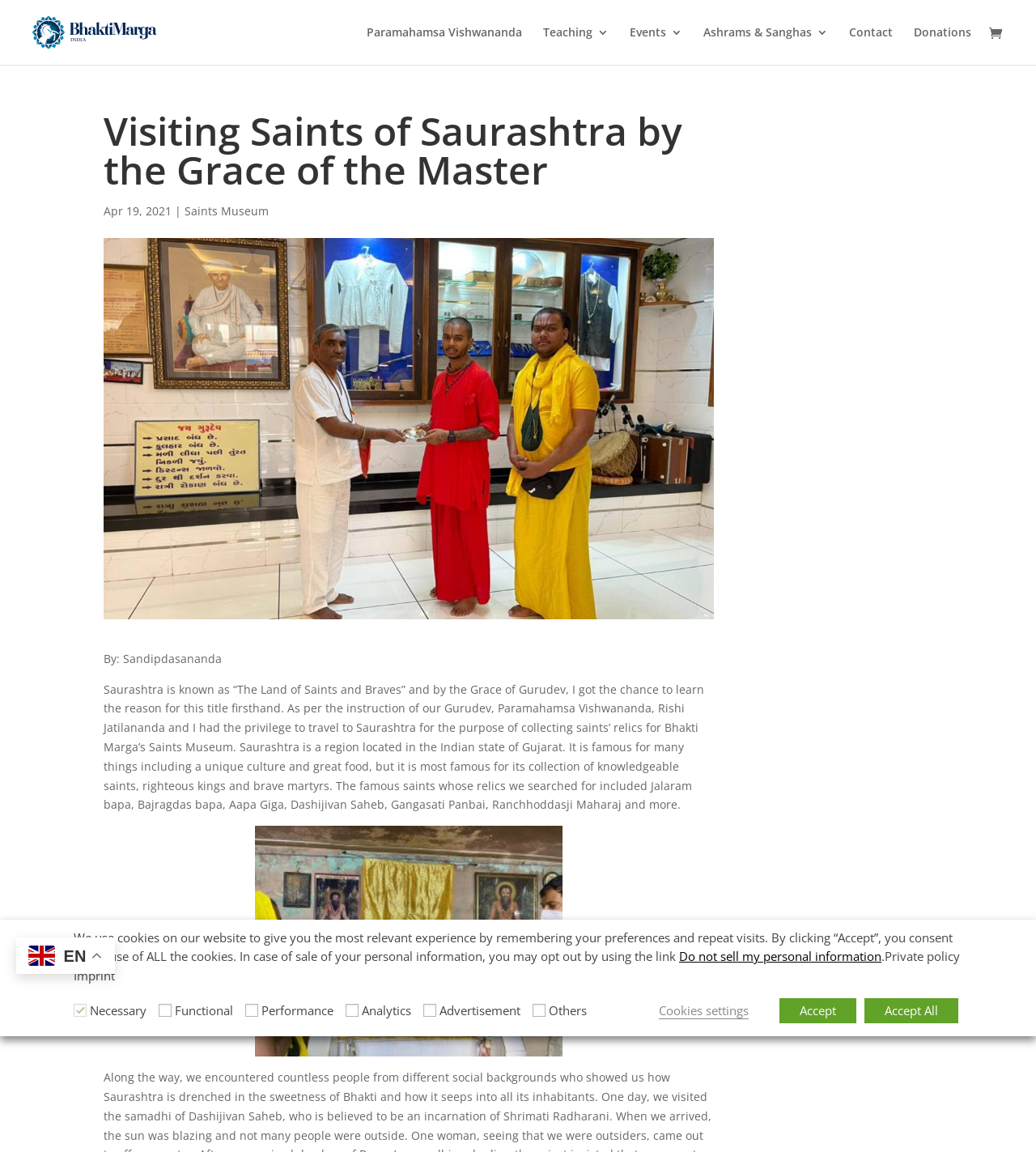Who is the author of the article?
Provide a fully detailed and comprehensive answer to the question.

I found the author's name by looking at the text 'By: Sandipdasananda' which is located below the article title.